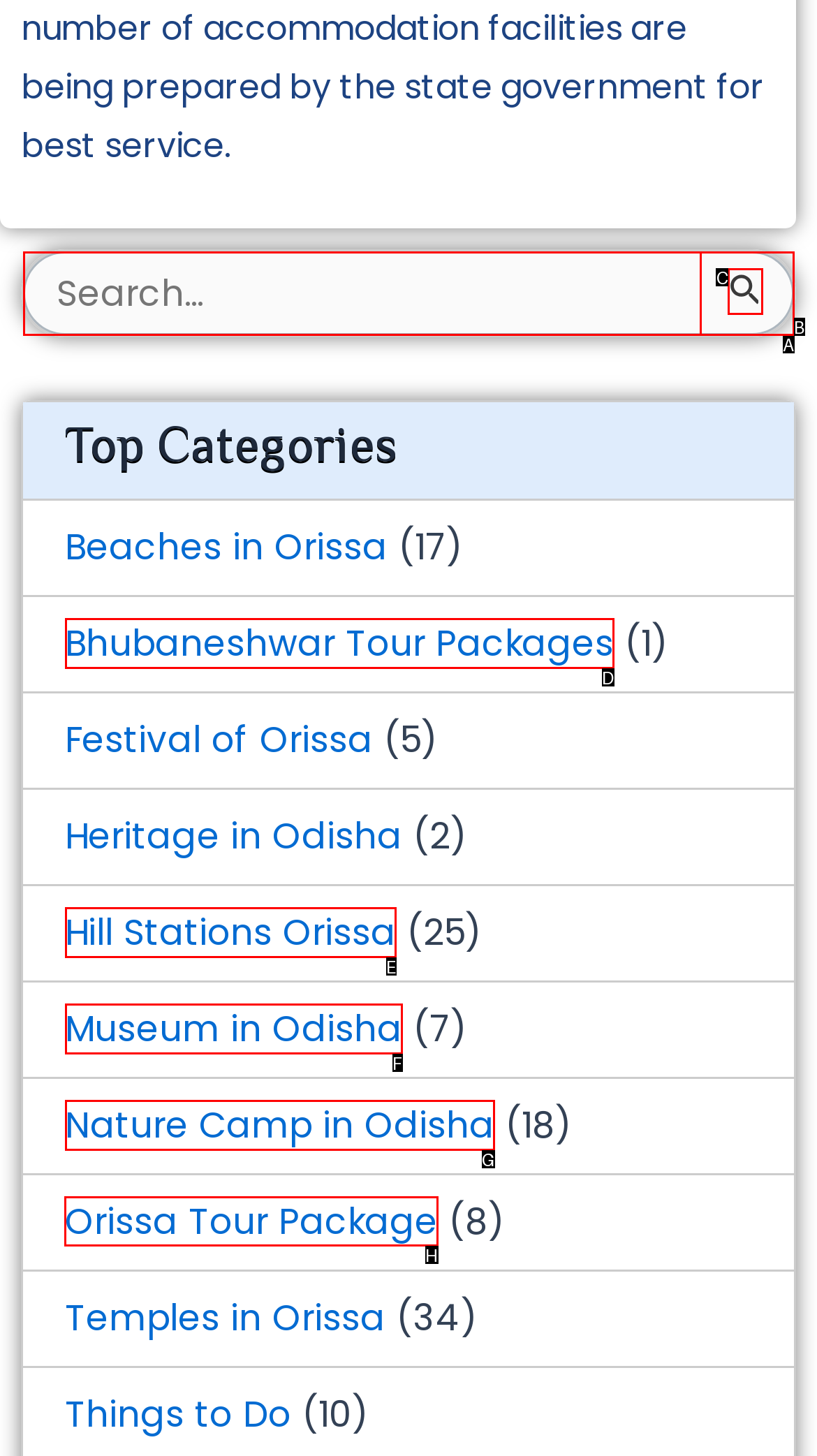Tell me which option I should click to complete the following task: Read the article about 高考补报名 Answer with the option's letter from the given choices directly.

None